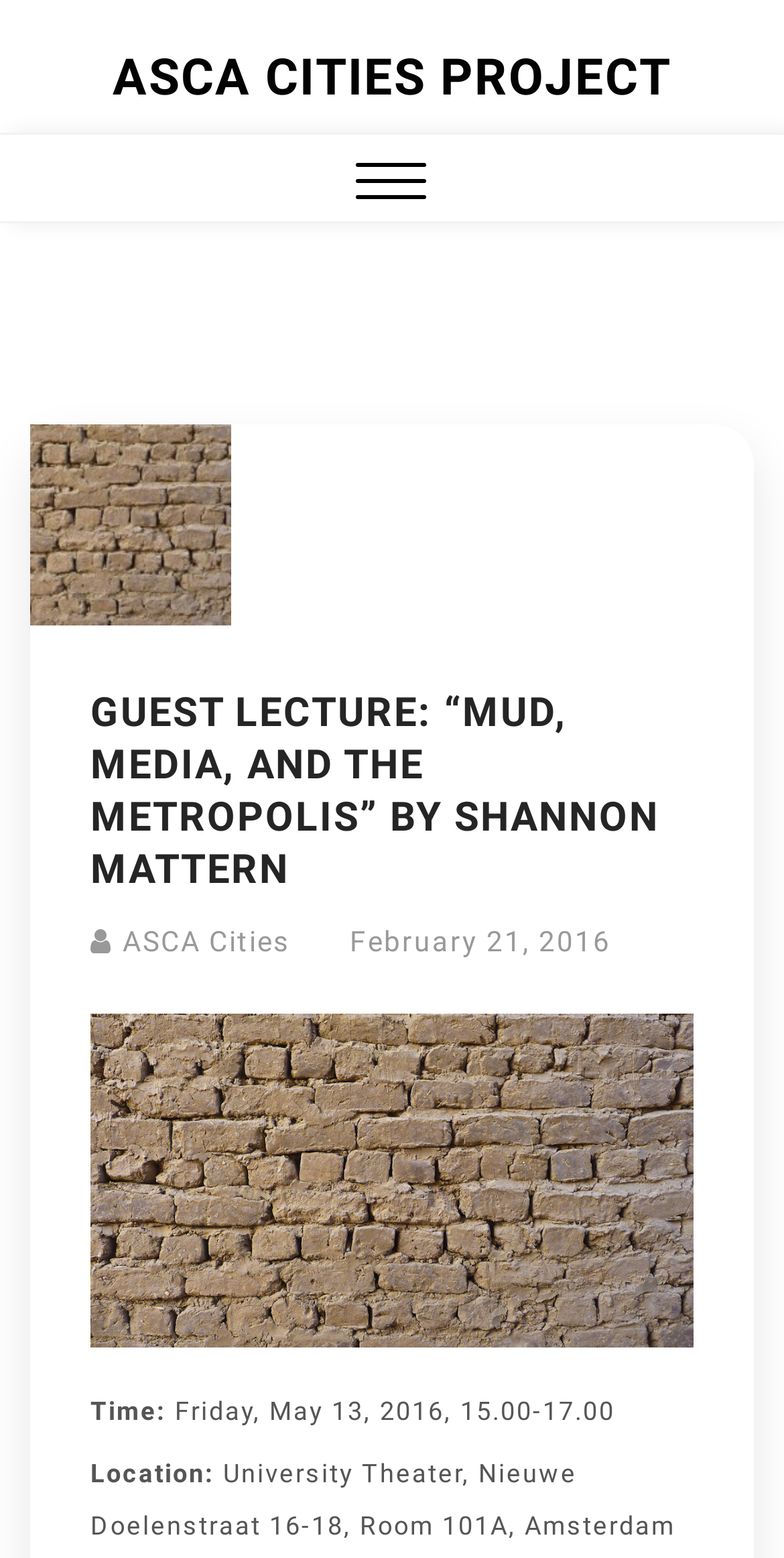Locate and extract the text of the main heading on the webpage.

GUEST LECTURE: “MUD, MEDIA, AND THE METROPOLIS” BY SHANNON MATTERN